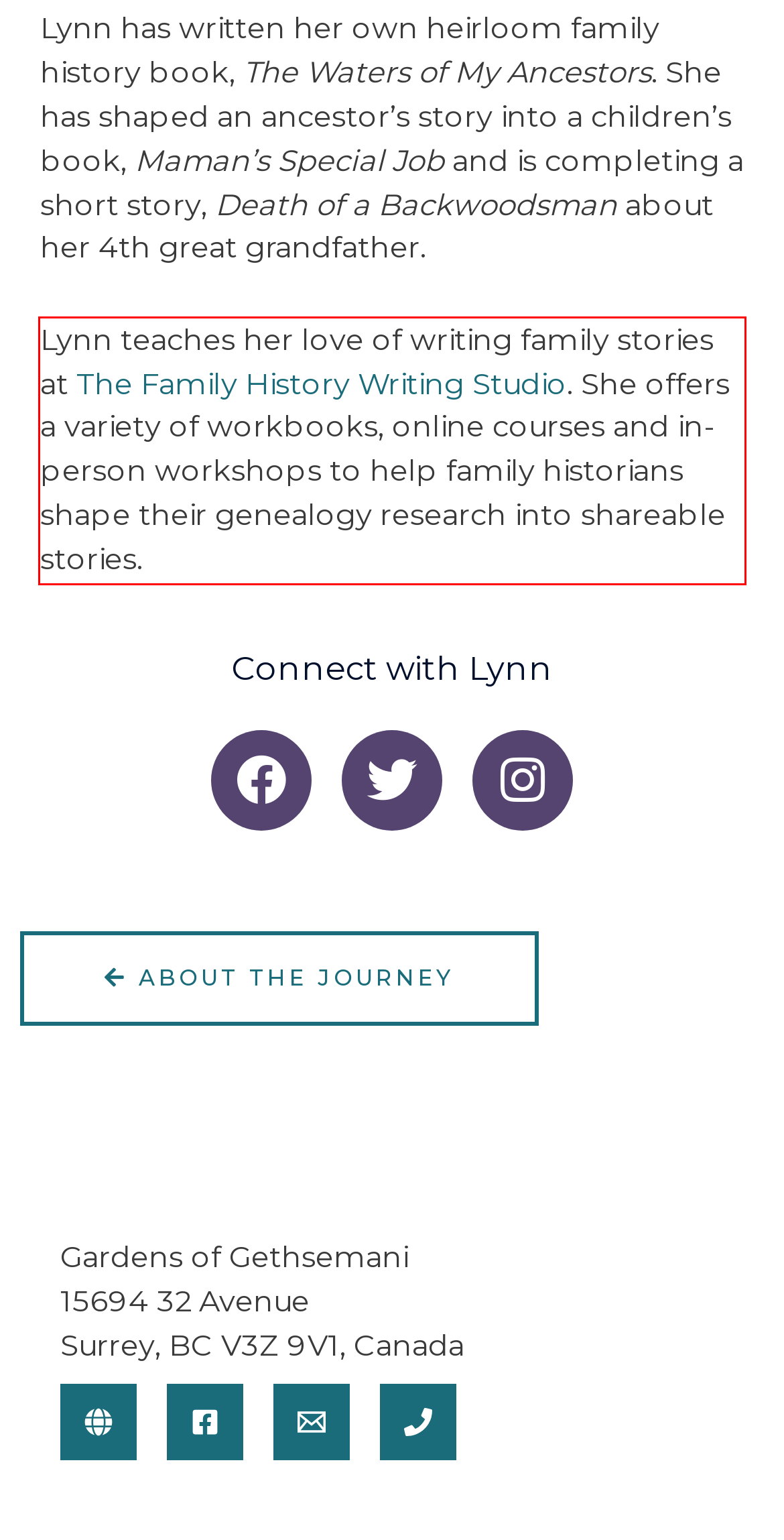You are looking at a screenshot of a webpage with a red rectangle bounding box. Use OCR to identify and extract the text content found inside this red bounding box.

Lynn teaches her love of writing family stories at The Family History Writing Studio. She offers a variety of workbooks, online courses and in-person workshops to help family historians shape their genealogy research into shareable stories.